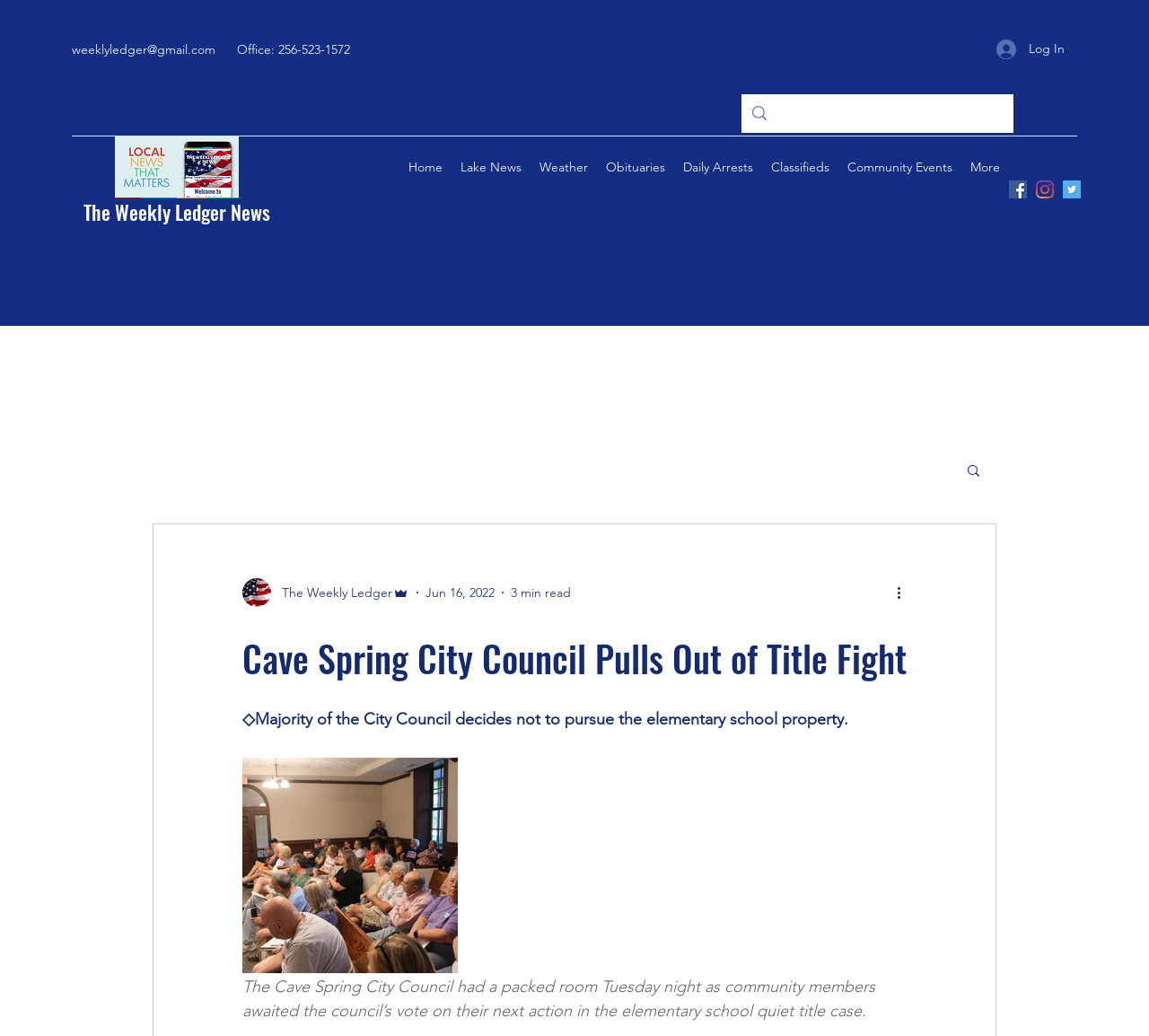Determine the bounding box coordinates for the clickable element required to fulfill the instruction: "Log in to the website". Provide the coordinates as four float numbers between 0 and 1, i.e., [left, top, right, bottom].

[0.856, 0.032, 0.938, 0.064]